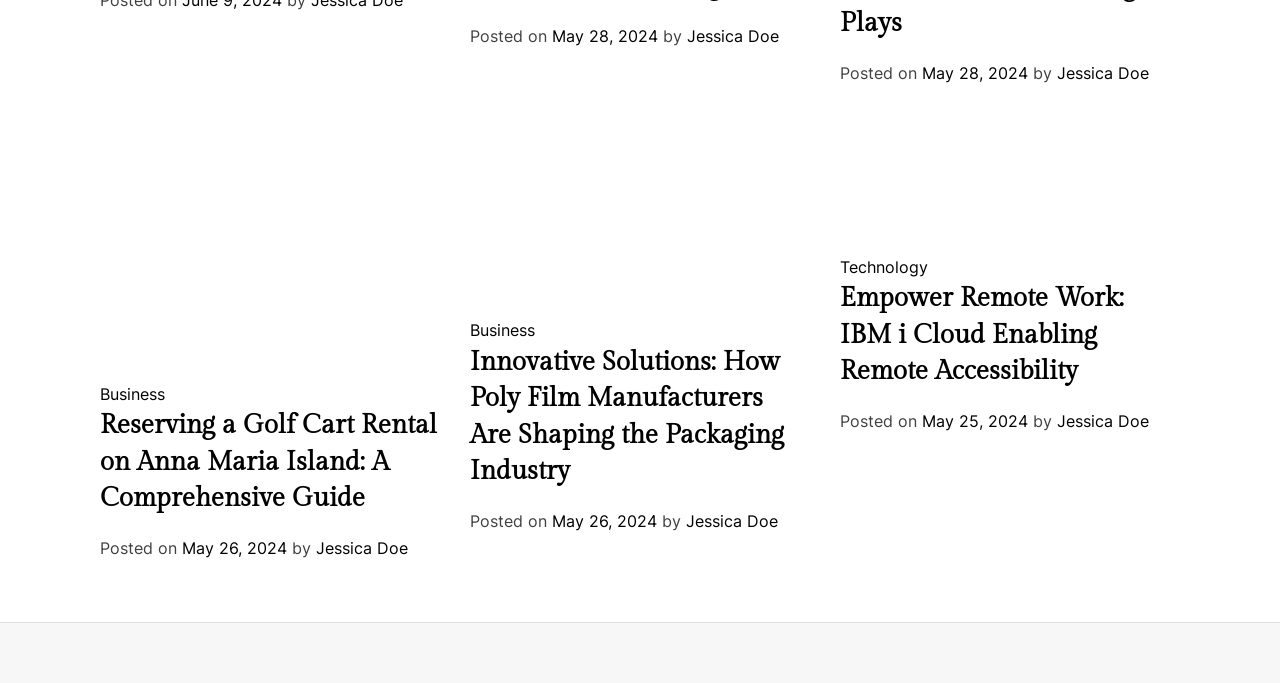Answer the following query with a single word or phrase:
What is the date of the first article?

May 28, 2024